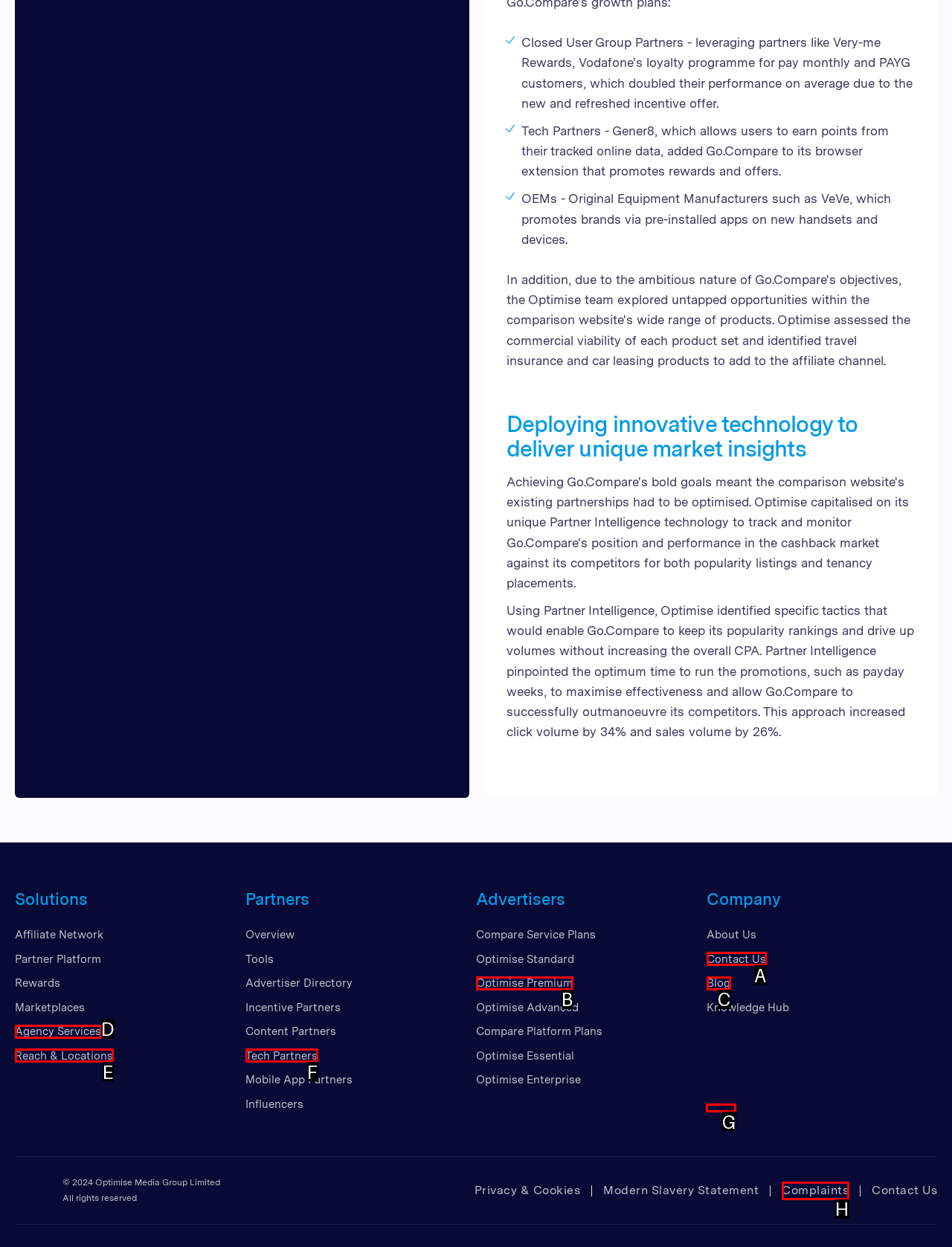Please identify the correct UI element to click for the task: Follow on Facebook Respond with the letter of the appropriate option.

G